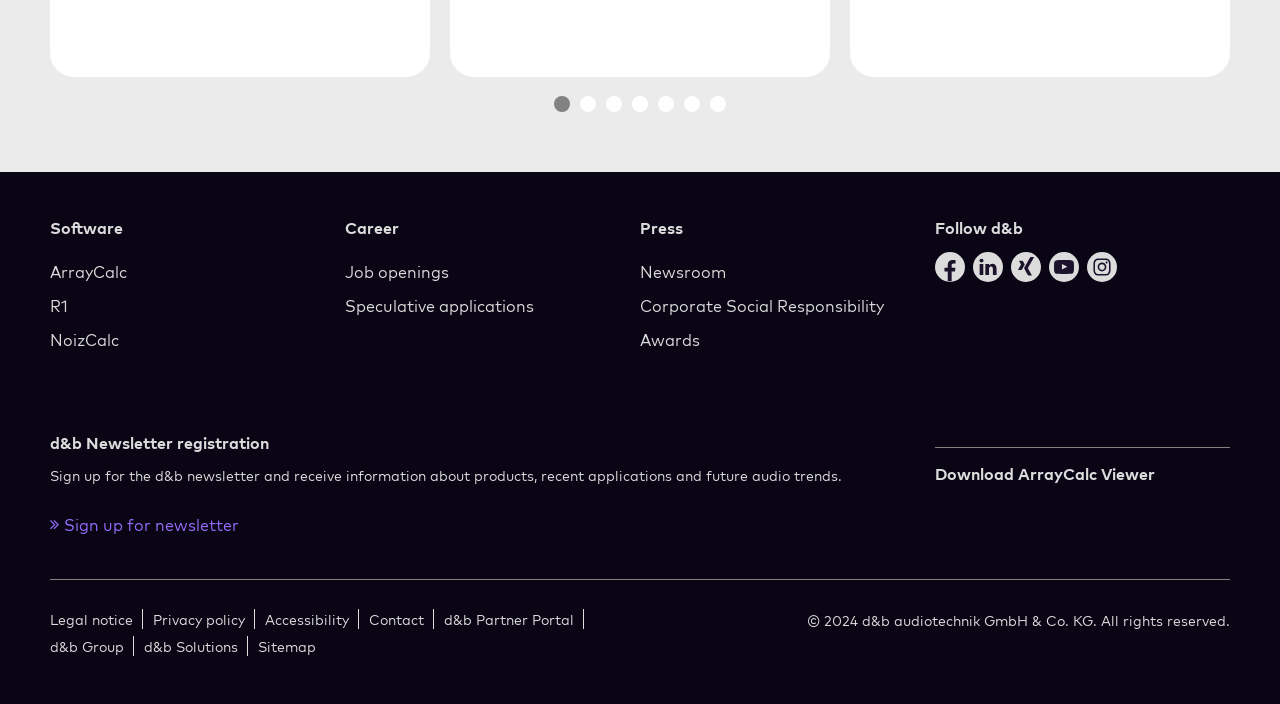Find the bounding box coordinates for the area you need to click to carry out the instruction: "Click the ArrayCalc link". The coordinates should be four float numbers between 0 and 1, indicated as [left, top, right, bottom].

[0.039, 0.37, 0.254, 0.404]